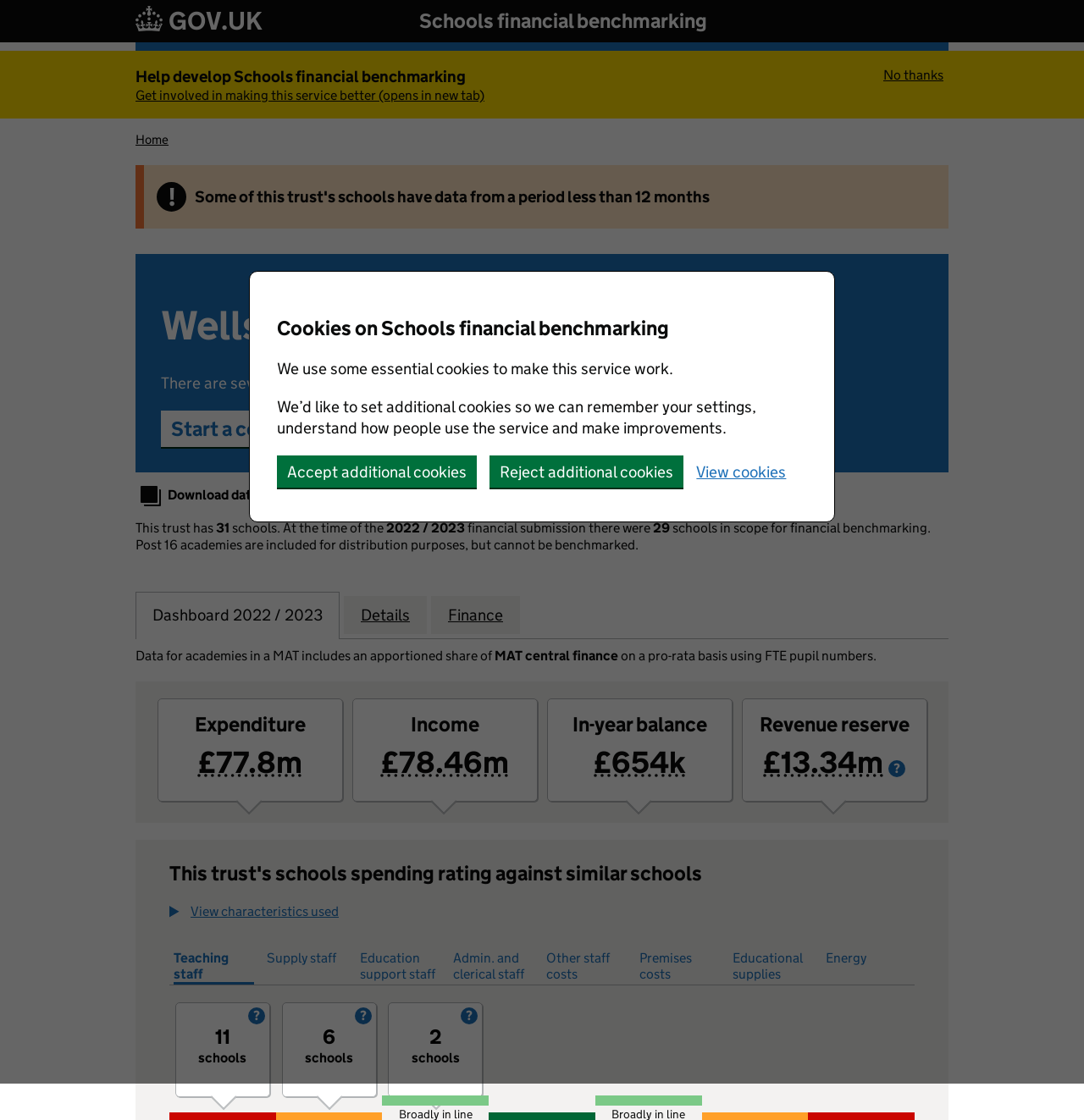Locate the bounding box coordinates of the clickable element to fulfill the following instruction: "Get involved in making this service better". Provide the coordinates as four float numbers between 0 and 1 in the format [left, top, right, bottom].

[0.125, 0.078, 0.447, 0.092]